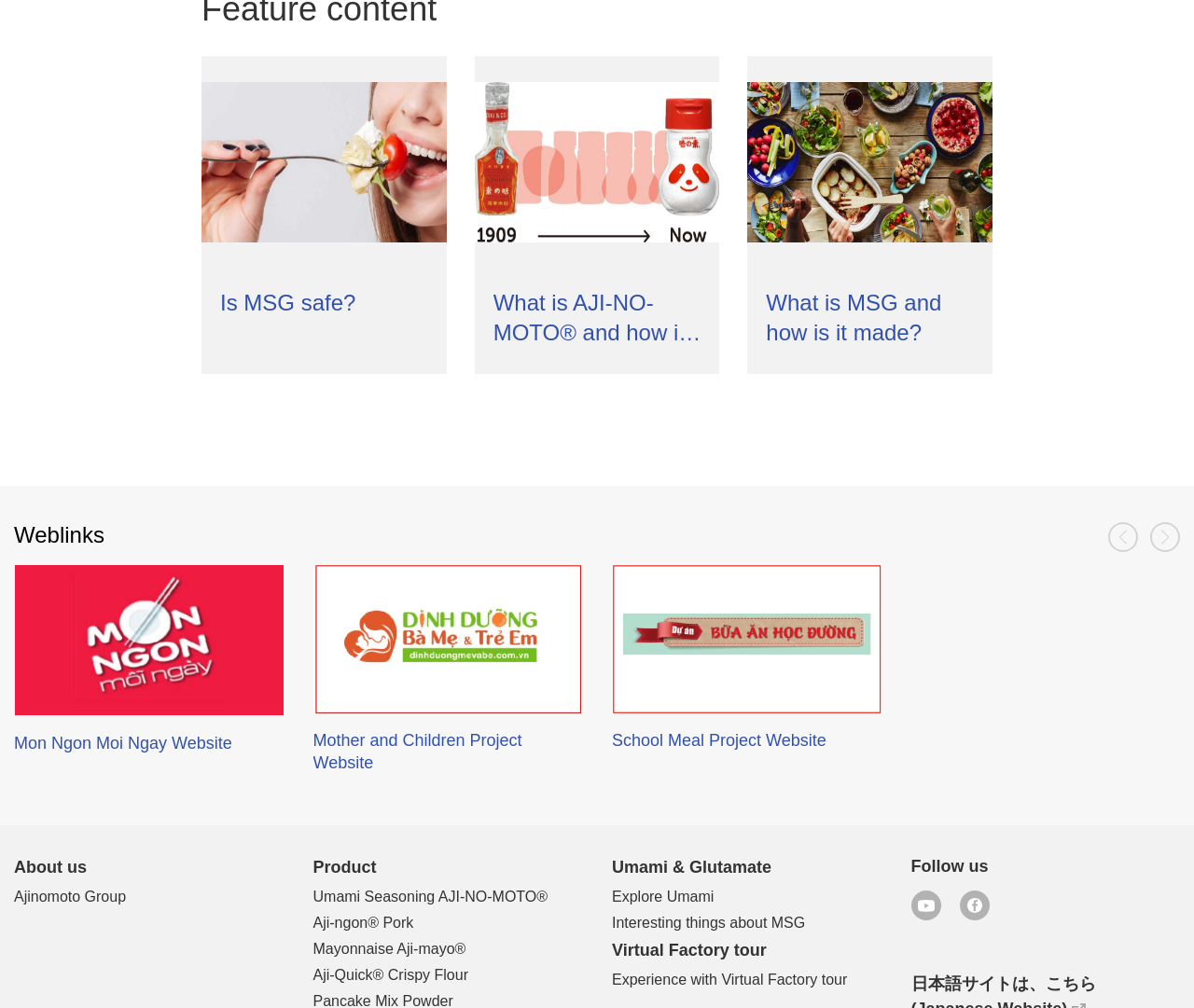Can you find the bounding box coordinates for the element to click on to achieve the instruction: "Share the rug on email"?

None